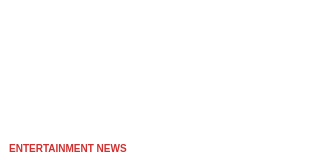Who apologized for the Met Gala 2024 theme?
Please provide a single word or phrase answer based on the image.

Anna Wintour